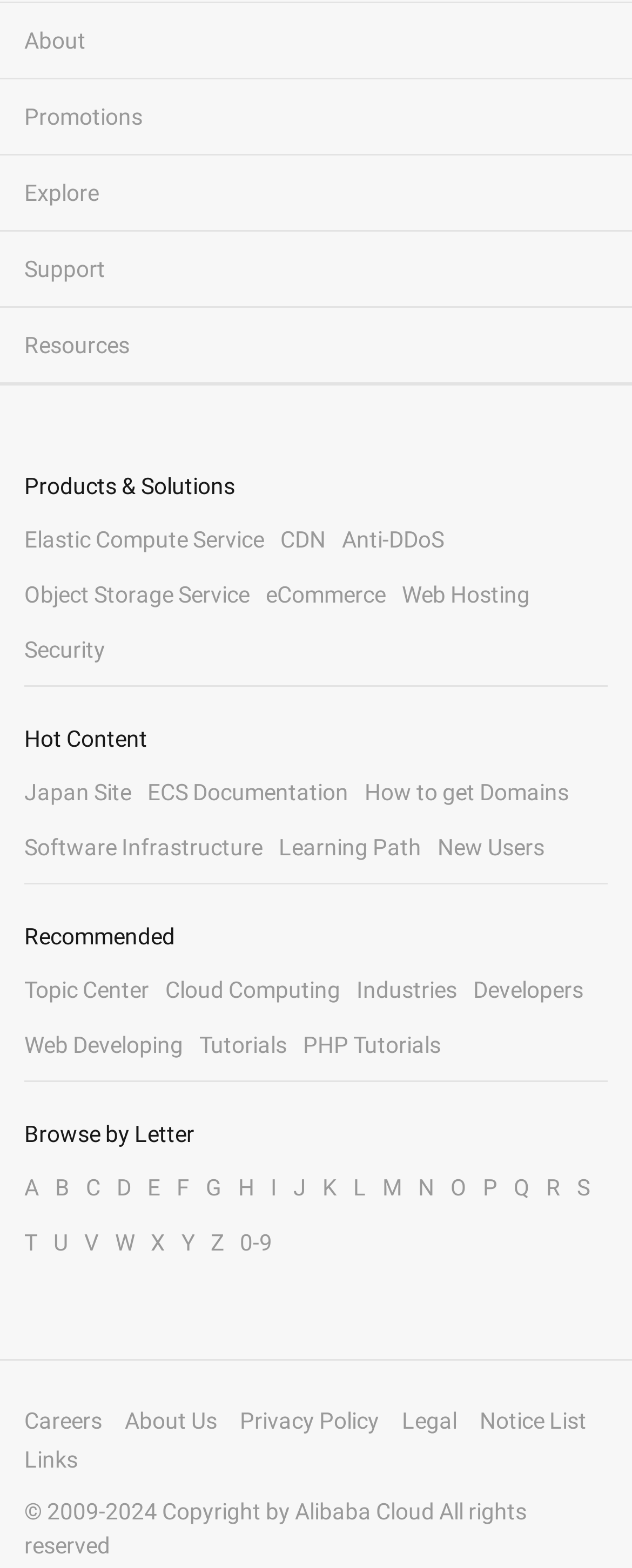Specify the bounding box coordinates of the region I need to click to perform the following instruction: "Explore products and solutions". The coordinates must be four float numbers in the range of 0 to 1, i.e., [left, top, right, bottom].

[0.038, 0.301, 0.372, 0.318]